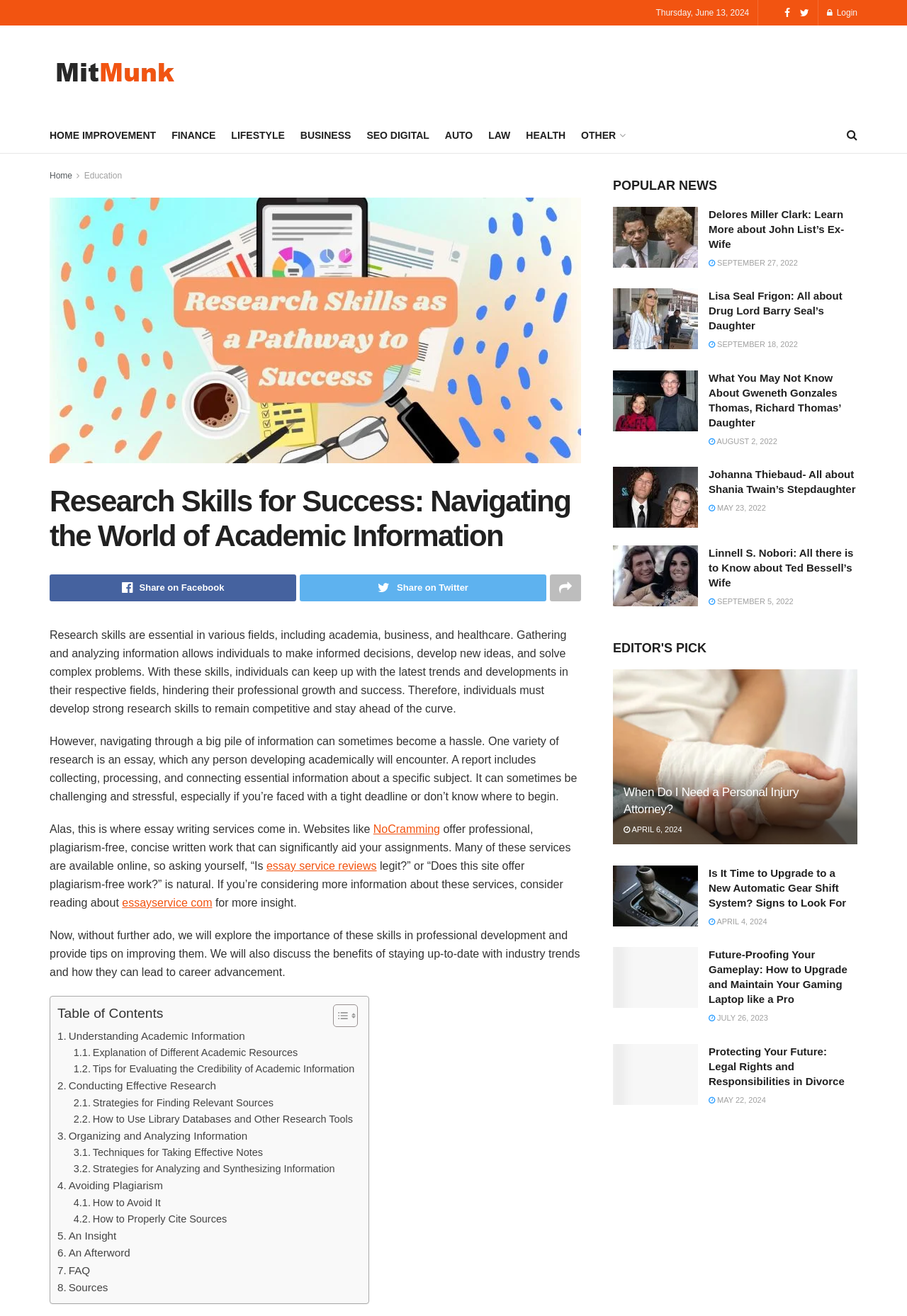Using the provided description: "aria-label="ez-toc-toggle-icon-1"", find the bounding box coordinates of the corresponding UI element. The output should be four float numbers between 0 and 1, in the format [left, top, right, bottom].

[0.356, 0.763, 0.391, 0.781]